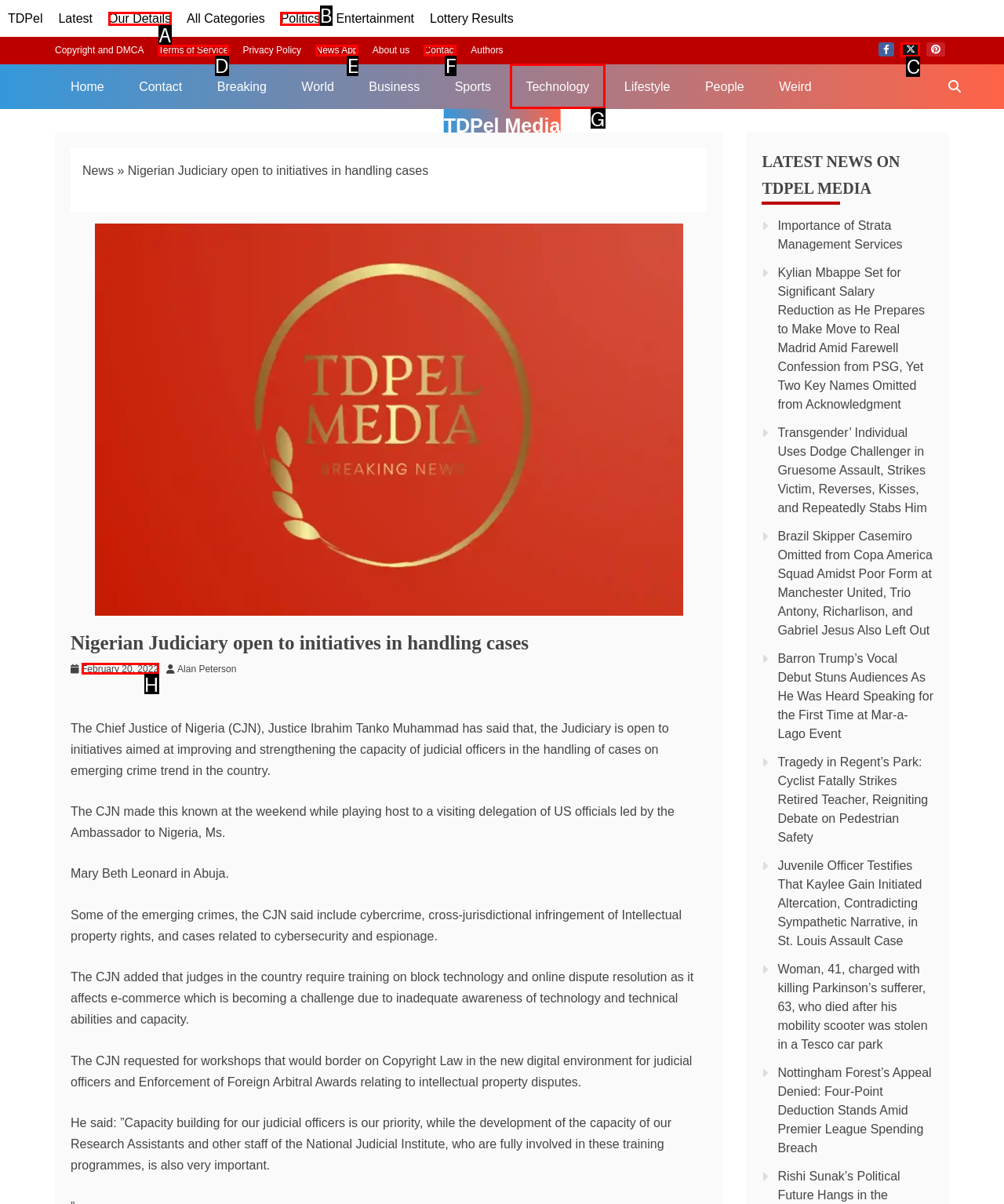Which option should be clicked to complete this task: Visit the 'Politics' category
Reply with the letter of the correct choice from the given choices.

B